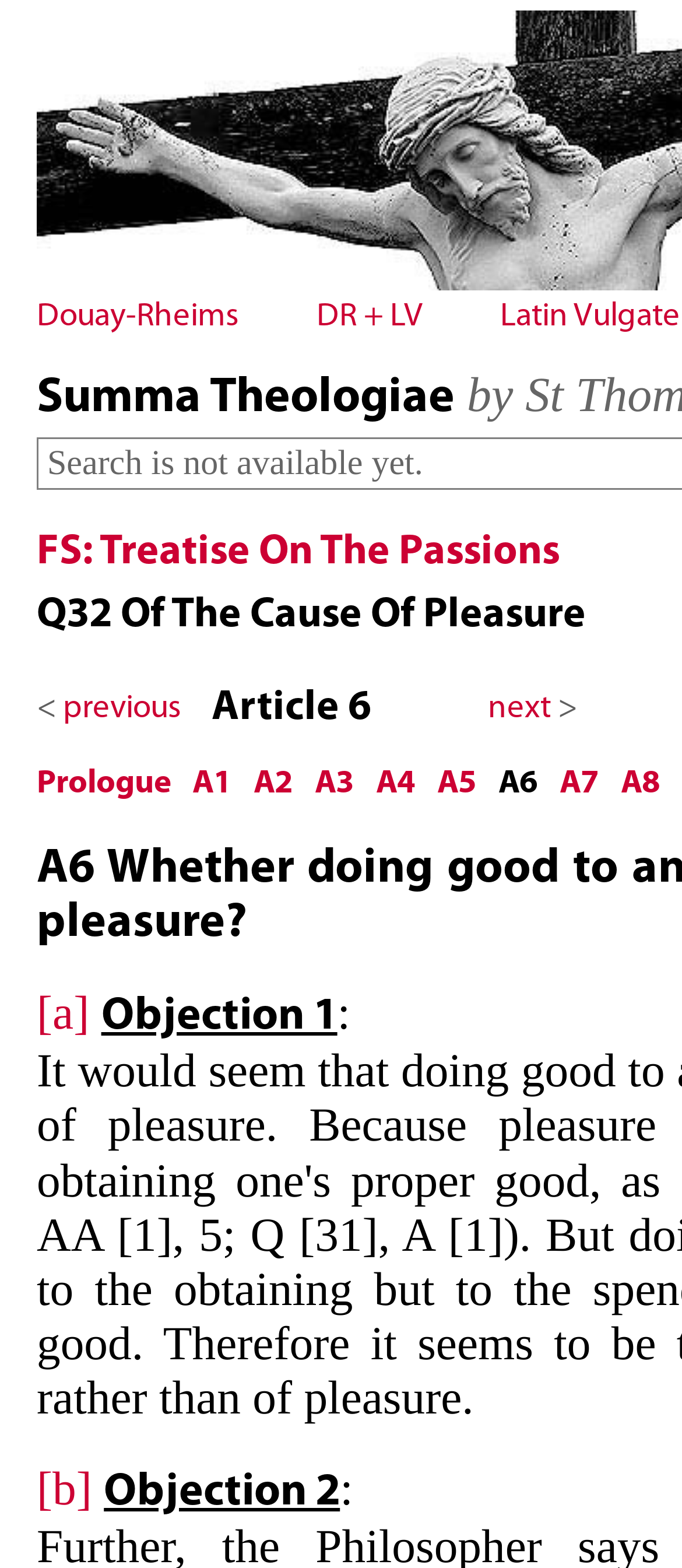Identify the bounding box coordinates of the clickable region necessary to fulfill the following instruction: "go to previous". The bounding box coordinates should be four float numbers between 0 and 1, i.e., [left, top, right, bottom].

[0.092, 0.442, 0.267, 0.463]